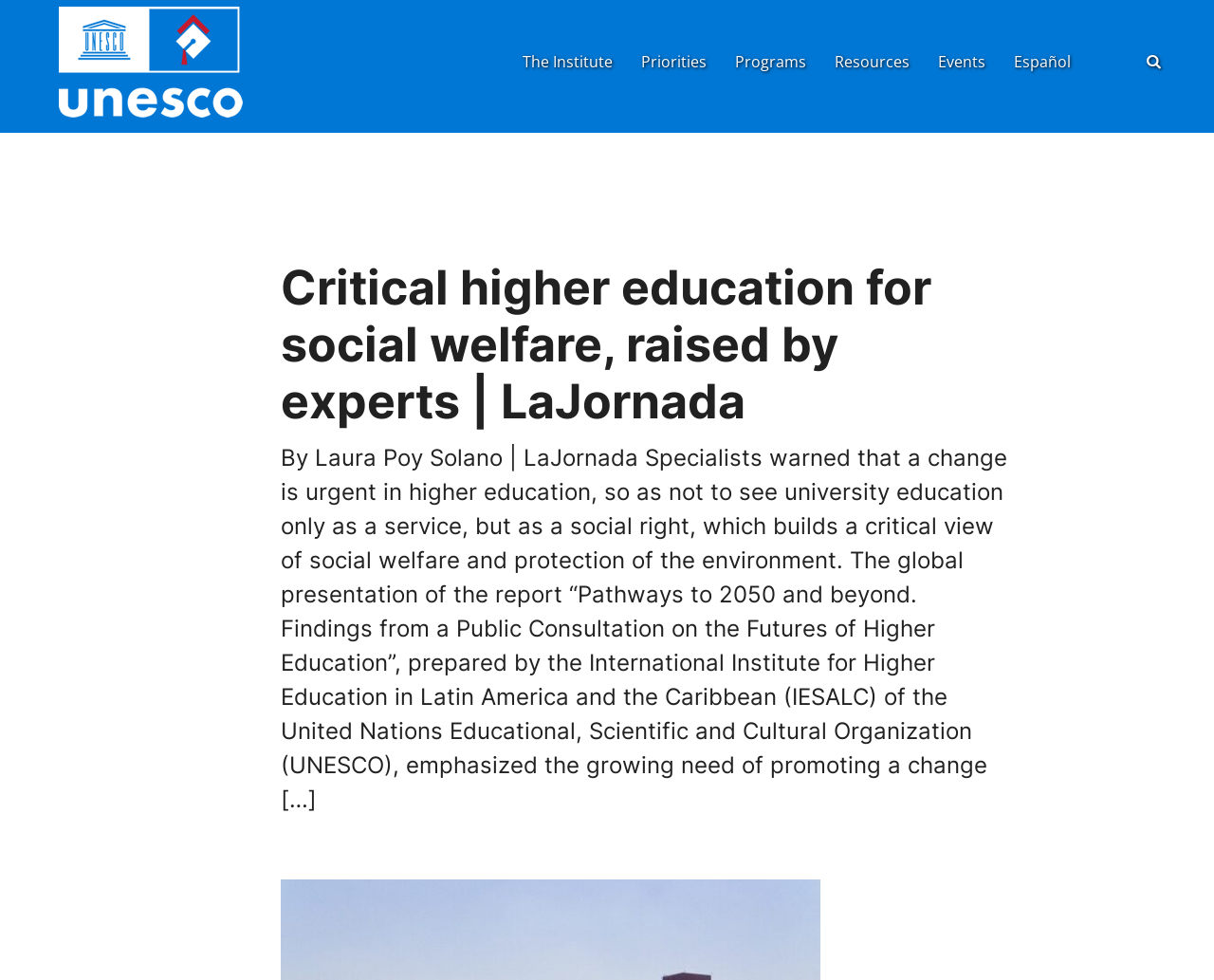Who prepared the report?
Refer to the image and give a detailed answer to the query.

I found the answer by reading the text in the main content area, which mentions that the report was prepared by the International Institute for Higher Education in Latin America and the Caribbean (IESALC) of the United Nations Educational, Scientific and Cultural Organization (UNESCO).